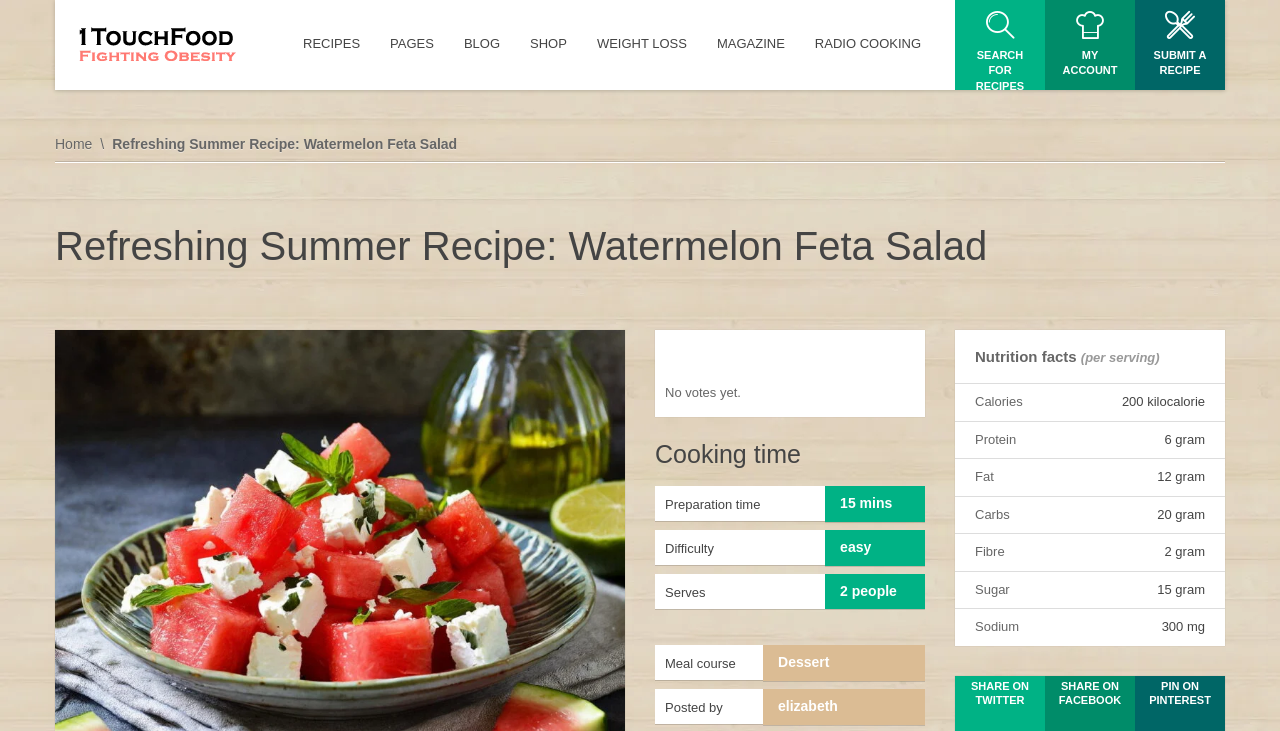Using the format (top-left x, top-left y, bottom-right x, bottom-right y), provide the bounding box coordinates for the described UI element. All values should be floating point numbers between 0 and 1: My account

[0.816, 0.0, 0.887, 0.123]